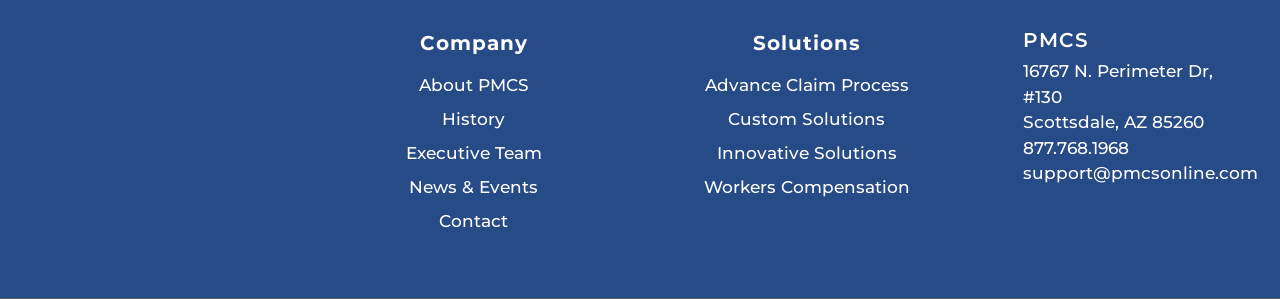Give a succinct answer to this question in a single word or phrase: 
How many solutions are listed on the webpage?

4